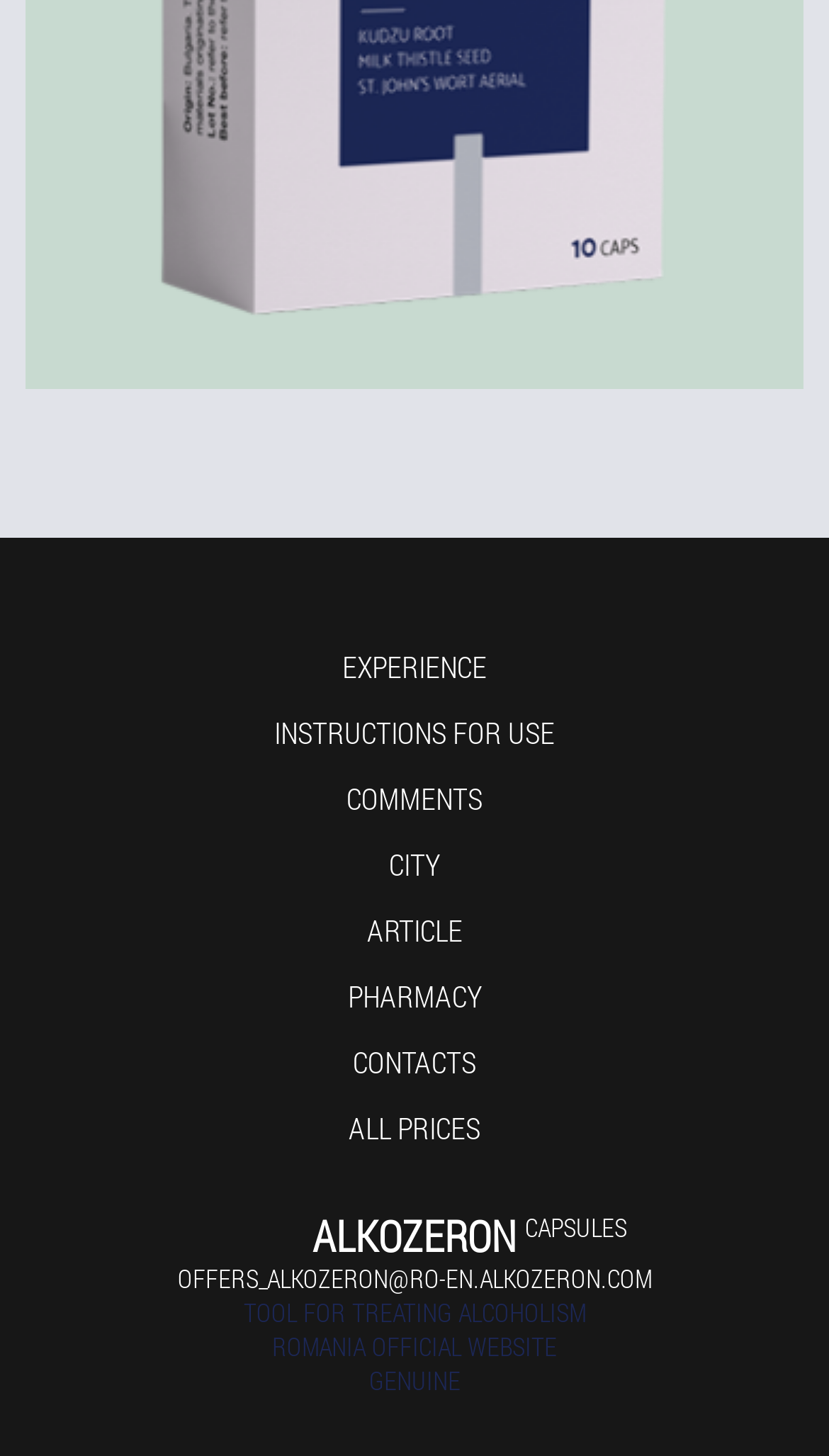What is the purpose of the tool?
Refer to the image and give a detailed answer to the question.

The StaticText element 'TOOL FOR TREATING ALCOHOLISM' explicitly states the purpose of the tool, which is to treat alcoholism.